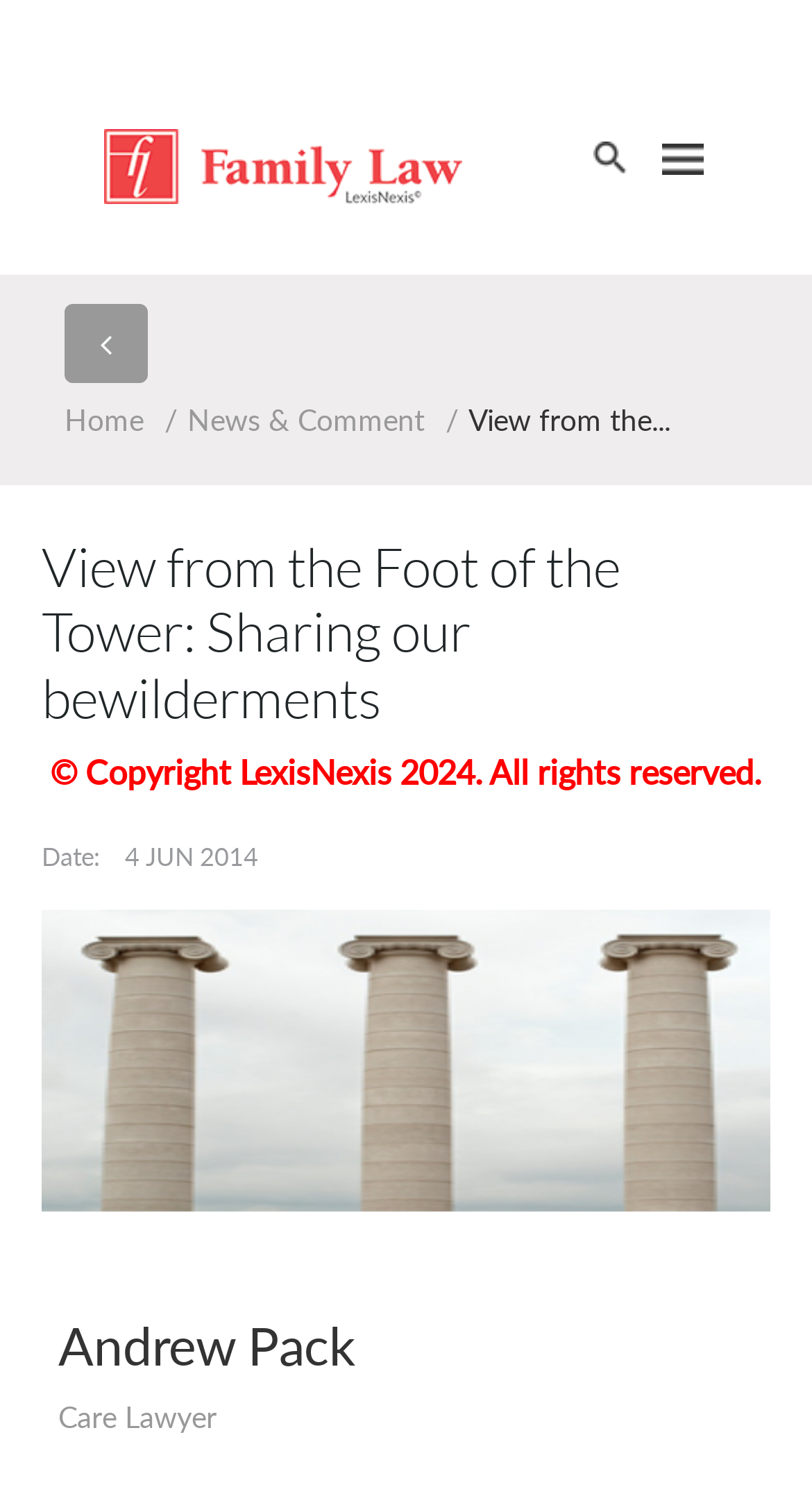What is the profession of the author?
Identify the answer in the screenshot and reply with a single word or phrase.

Care Lawyer